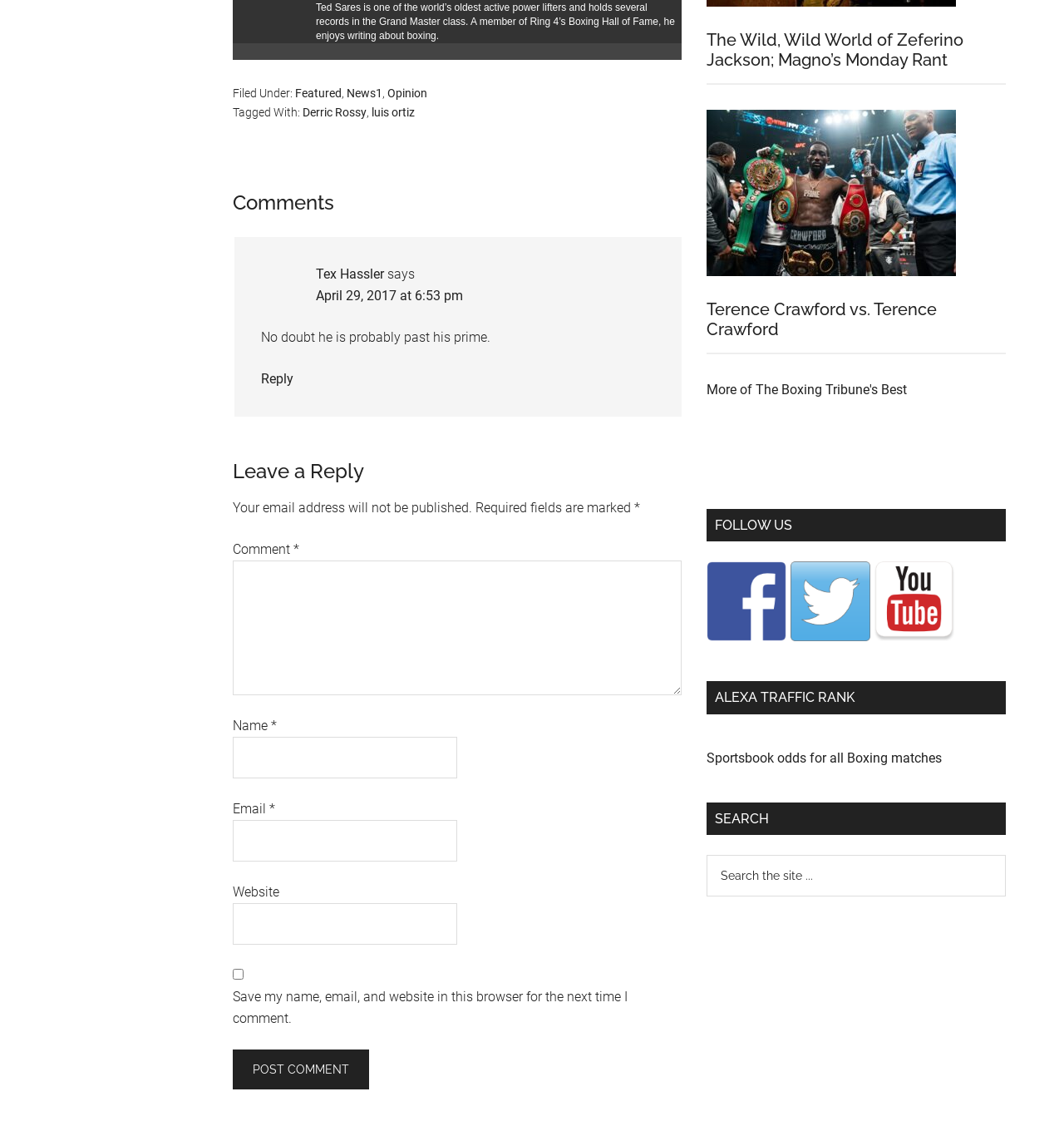What is the topic of the article below the comments section?
Using the image as a reference, give a one-word or short phrase answer.

The Wild, Wild World of Zeferino Jackson